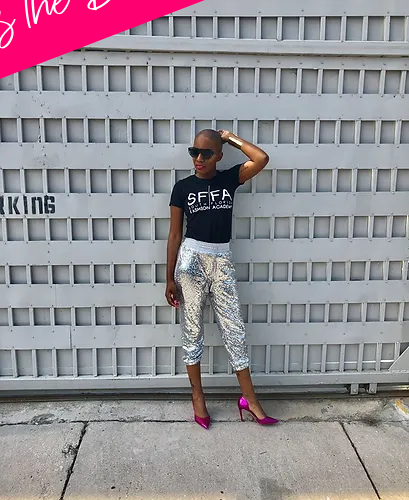Give a one-word or one-phrase response to the question:
What color are Taj McGill's heels?

Pink